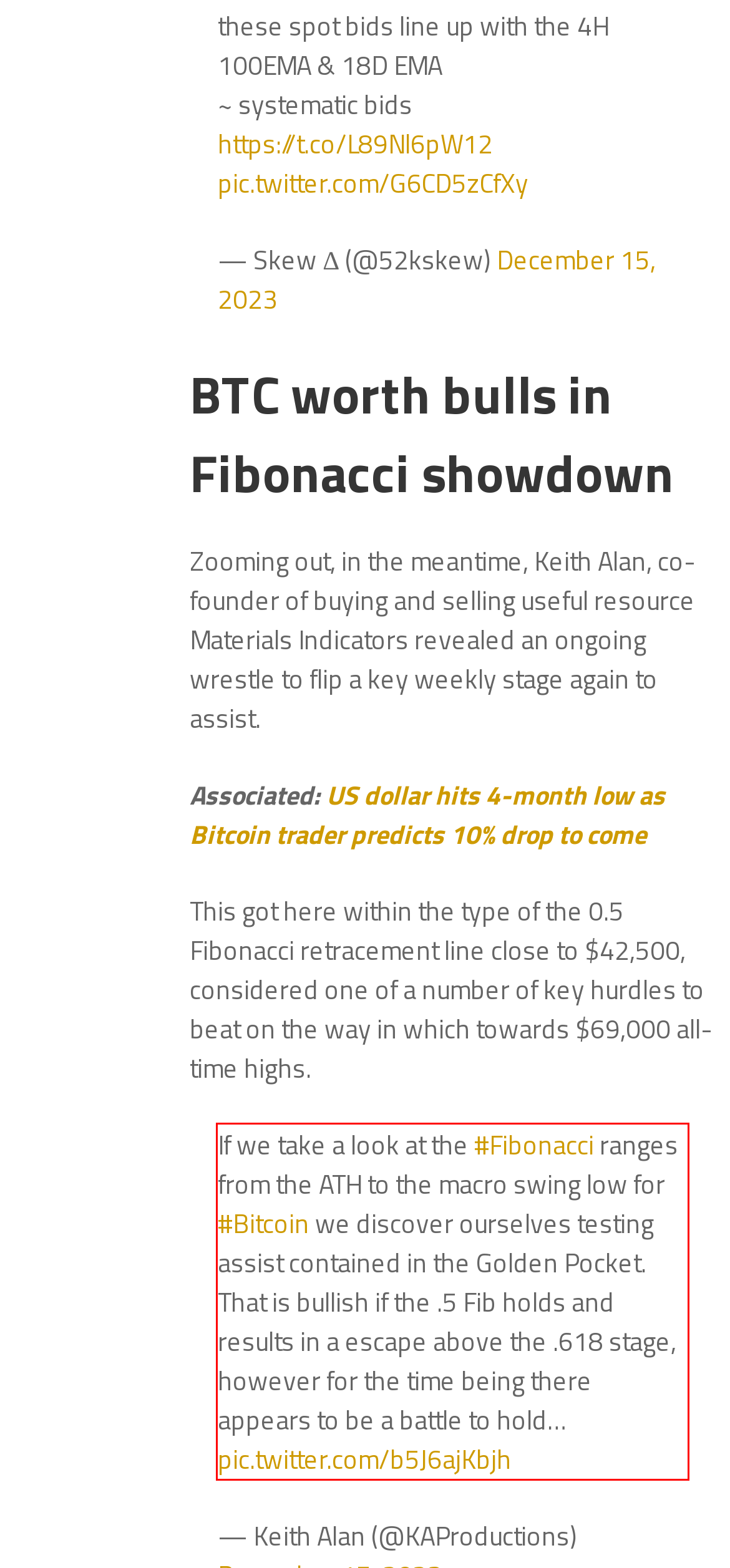Observe the screenshot of the webpage that includes a red rectangle bounding box. Conduct OCR on the content inside this red bounding box and generate the text.

If we take a look at the #Fibonacci ranges from the ATH to the macro swing low for #Bitcoin we discover ourselves testing assist contained in the Golden Pocket. That is bullish if the .5 Fib holds and results in a escape above the .618 stage, however for the time being there appears to be a battle to hold… pic.twitter.com/b5J6ajKbjh